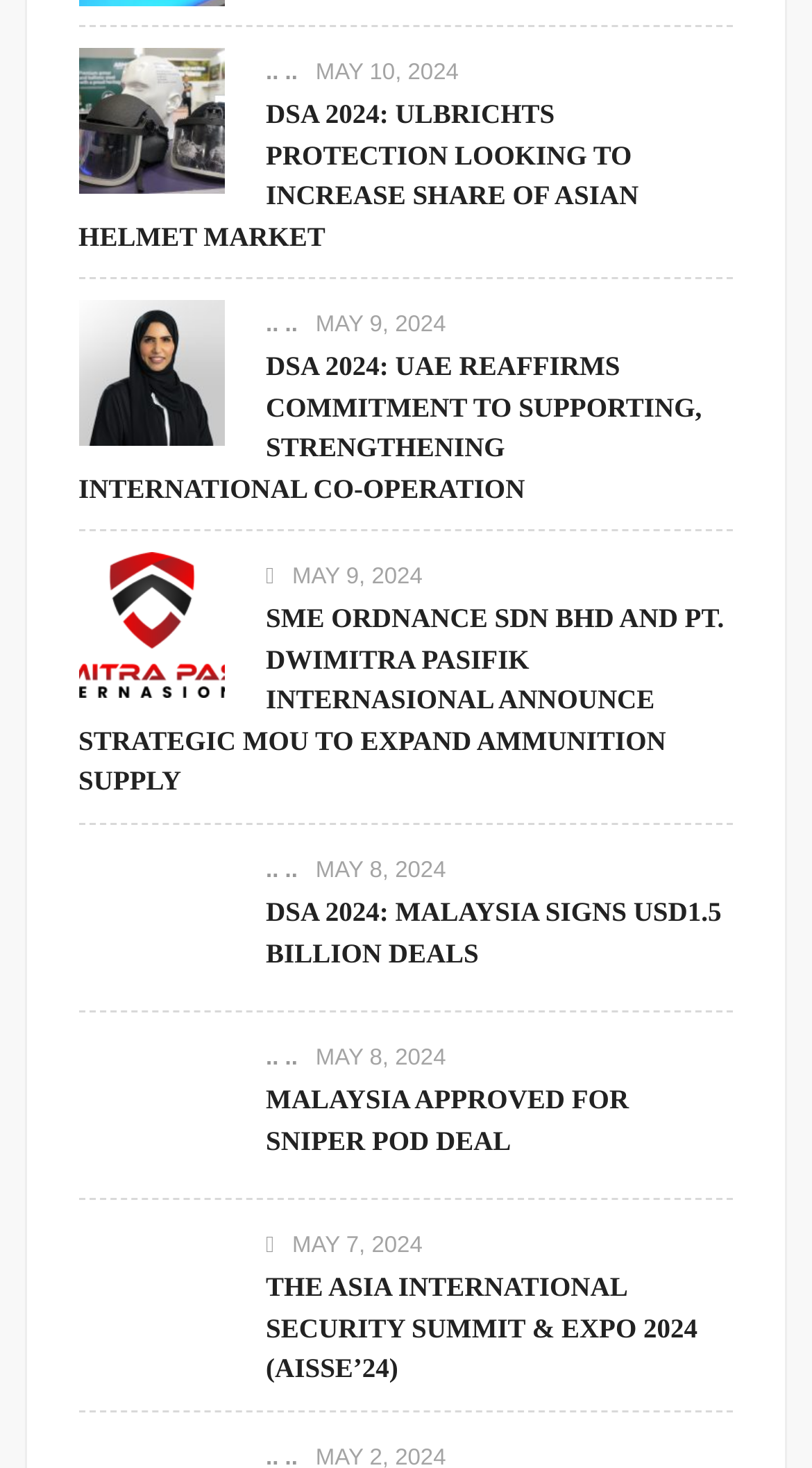Please identify the bounding box coordinates of the element I should click to complete this instruction: 'Read about DSA 2024: Ulbrichts Protection Looking To Increase Share Of Asian Helmet Market'. The coordinates should be given as four float numbers between 0 and 1, like this: [left, top, right, bottom].

[0.097, 0.07, 0.276, 0.094]